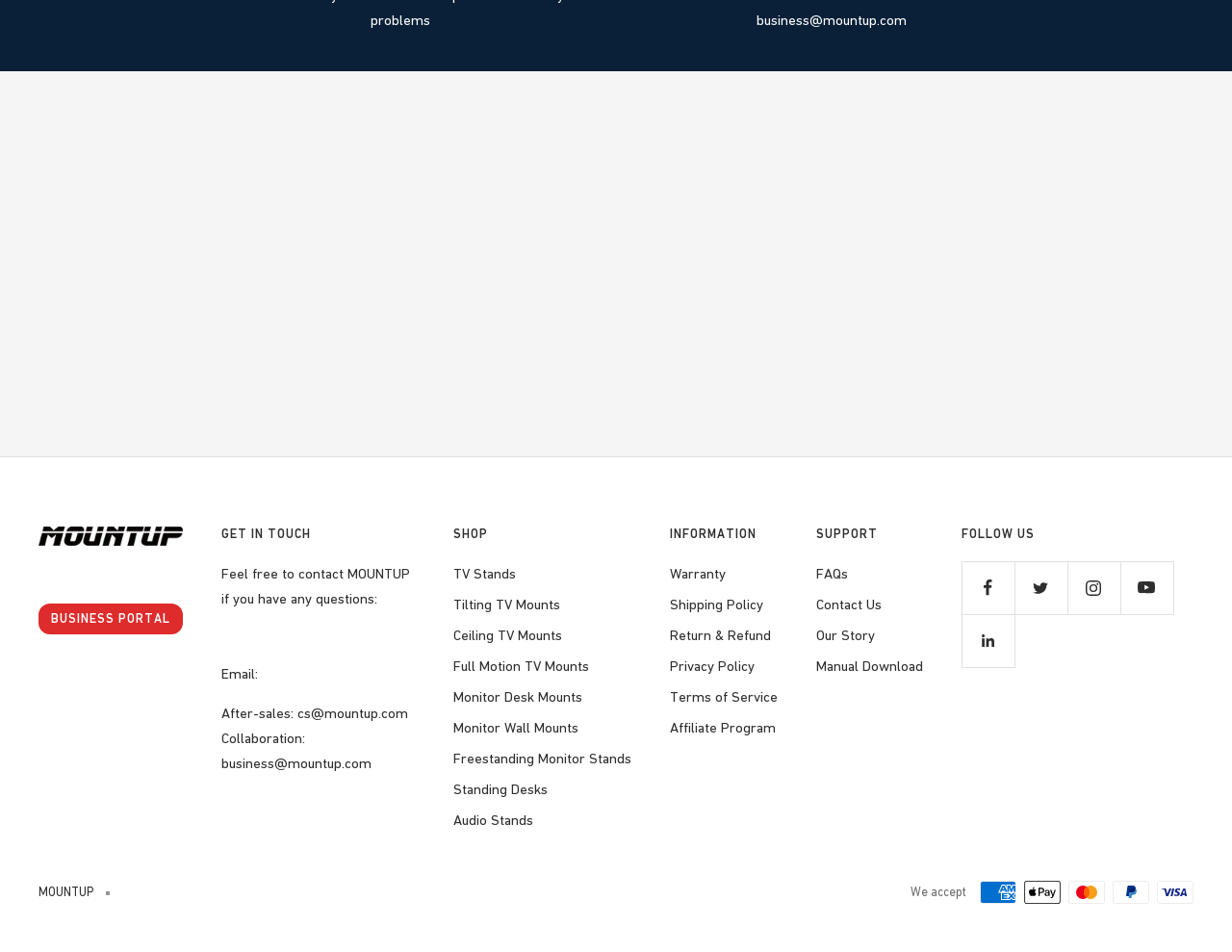Find and specify the bounding box coordinates that correspond to the clickable region for the instruction: "Explore the article about Discord coming to PlayStation".

None